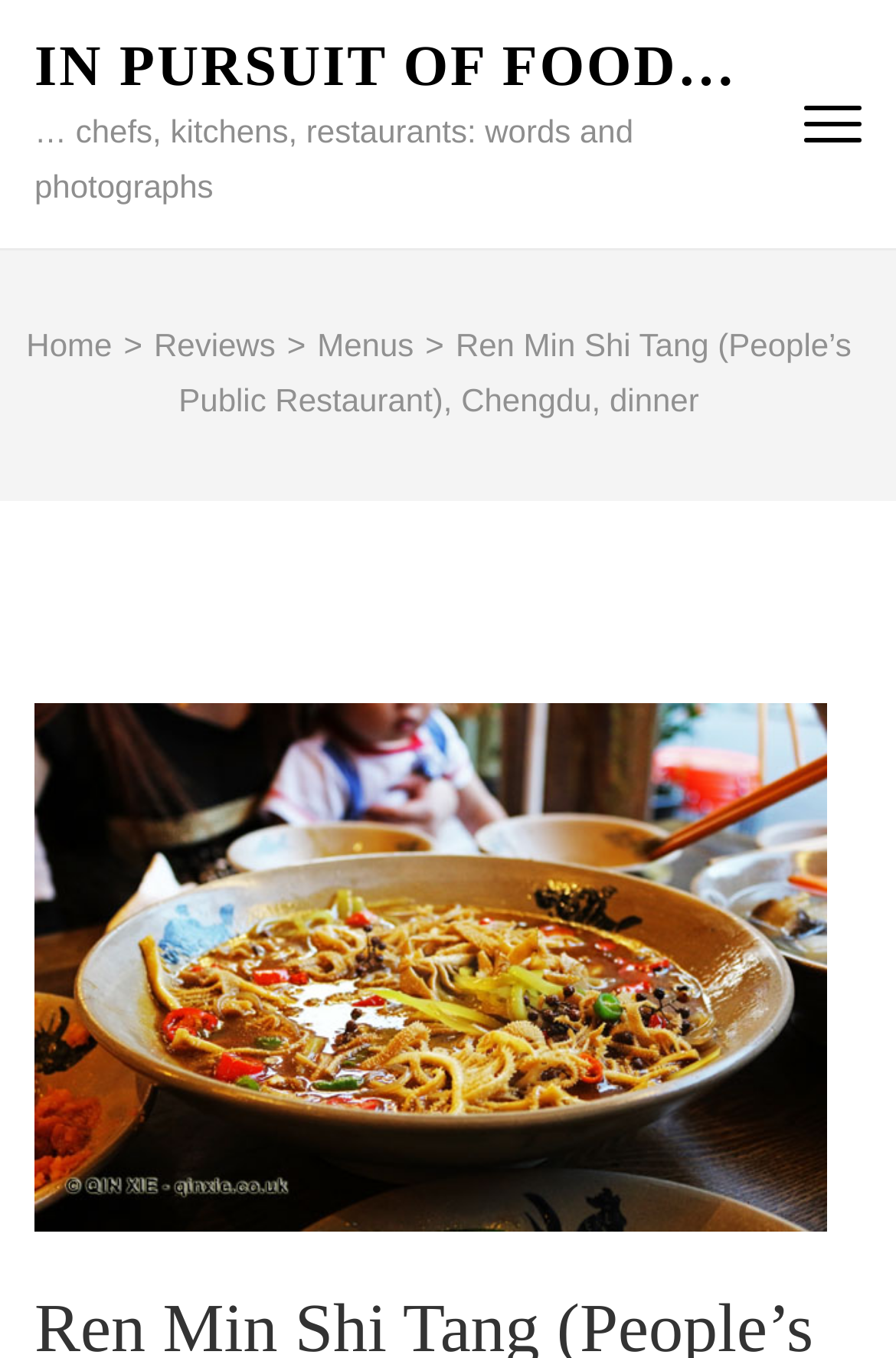From the webpage screenshot, predict the bounding box of the UI element that matches this description: "In pursuit of food…".

[0.038, 0.027, 0.823, 0.073]